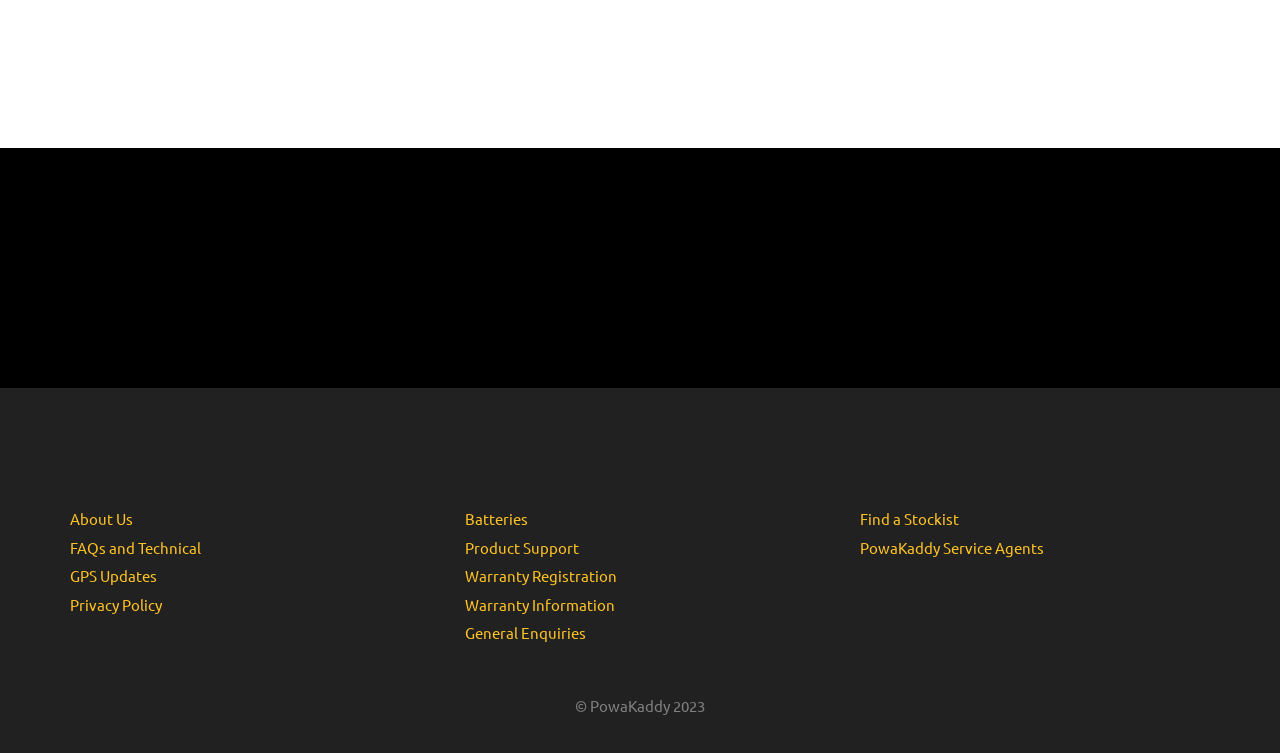Please answer the following question using a single word or phrase: 
What is the first link in the third column?

Find a Stockist